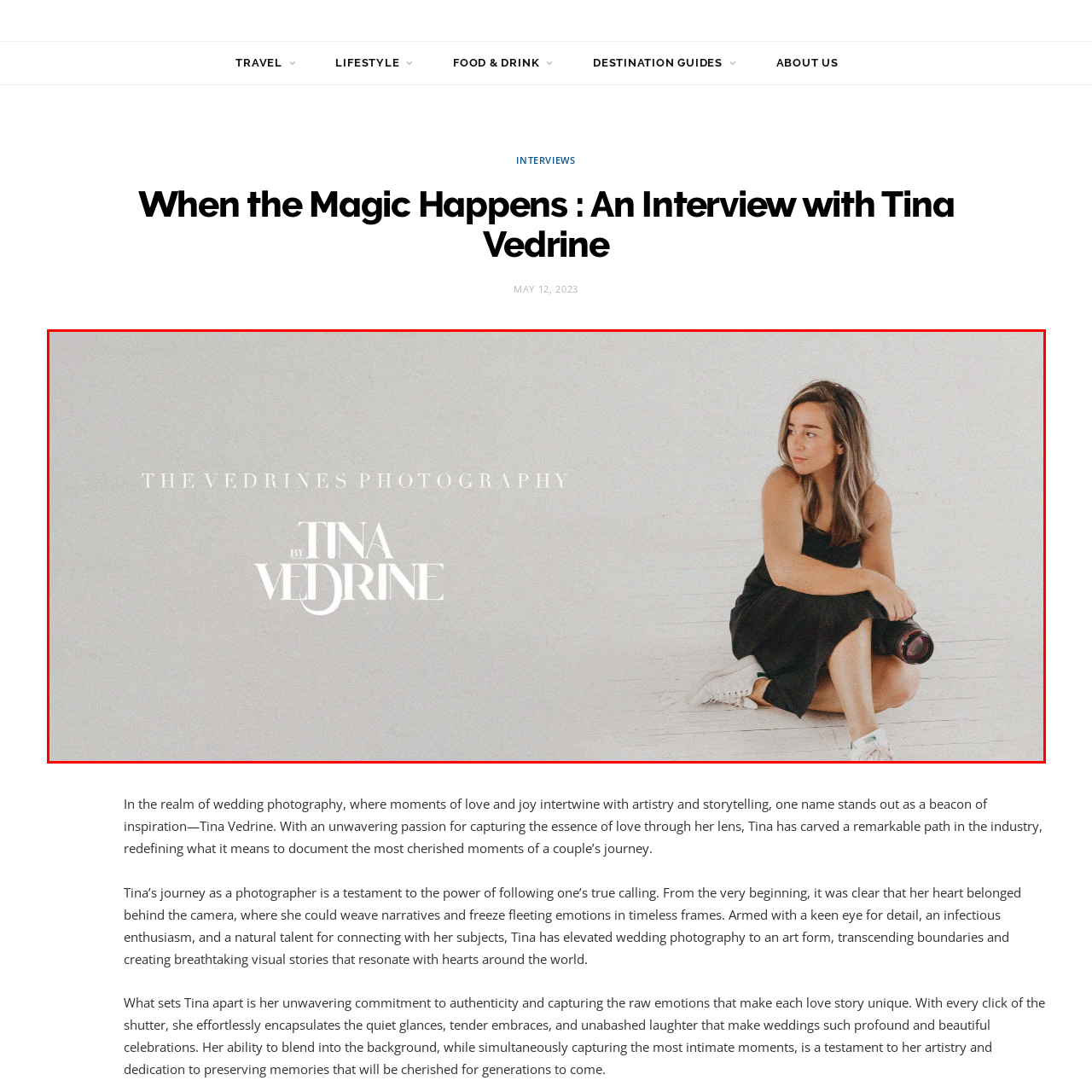Look at the region marked by the red box and describe it extensively.

The image features Tina Vedrine, a renowned wedding photographer, posed gracefully in a minimalist setting. Dressed in a stylish black dress, she sits on the floor, exuding a sense of calm and creativity. With her camera in hand, she embodies the passion and artistry that define her work. The background is a soft, neutral tone, allowing her presence and the branding of "The Vedrines Photography" to take center stage. This captivating portrait showcases not only her talent but also her commitment to capturing the delicate moments of love and joy, reflecting her journey in the world of wedding photography. The overall composition highlights her approachable yet professional demeanor, making it clear why she is a sought-after figure in the industry.